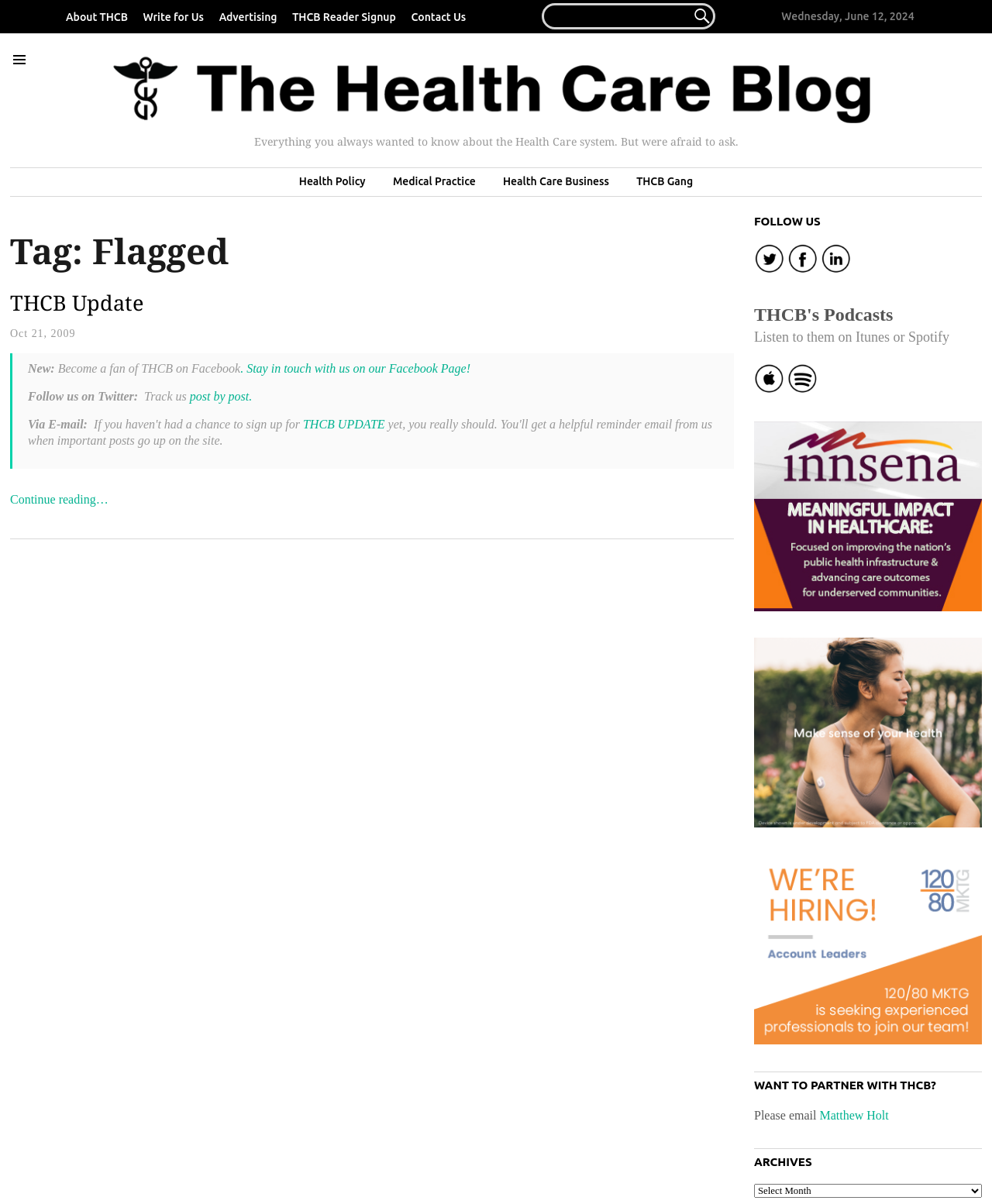Analyze the image and deliver a detailed answer to the question: What is the category of the article on the webpage?

The category of the article is indicated by the heading 'Tag: Flagged' with a bounding box coordinate of [0.01, 0.192, 0.74, 0.225].